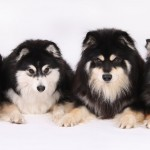Answer this question in one word or a short phrase: What is a notable feature of the Finnish Lapphunds' grooming needs?

Limited